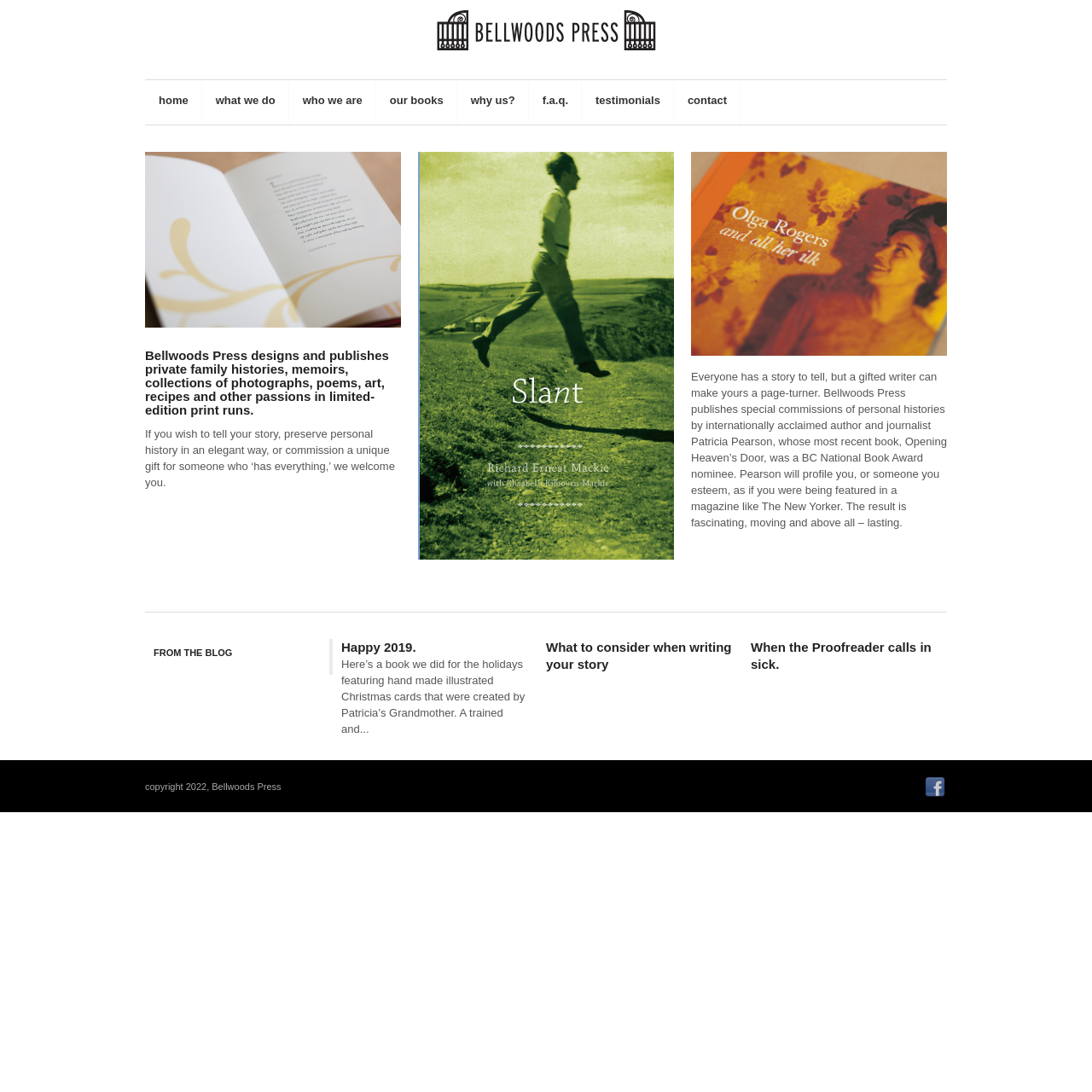Pinpoint the bounding box coordinates of the element to be clicked to execute the instruction: "check the blog".

[0.141, 0.593, 0.29, 0.604]